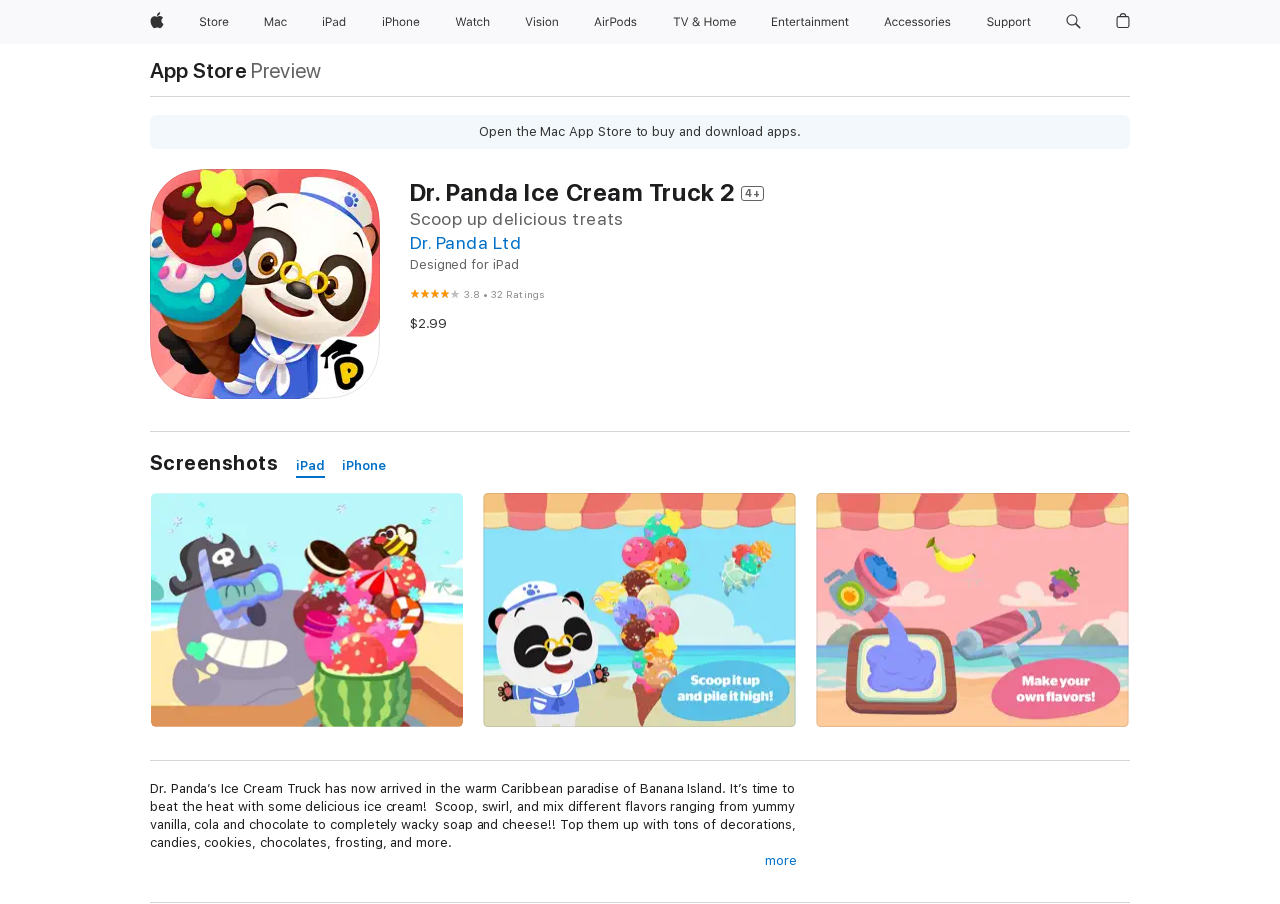Given the element description, predict the bounding box coordinates in the format (top-left x, top-left y, bottom-right x, bottom-right y). Make sure all values are between 0 and 1. Here is the element description: AirPods

[0.458, 0.0, 0.504, 0.049]